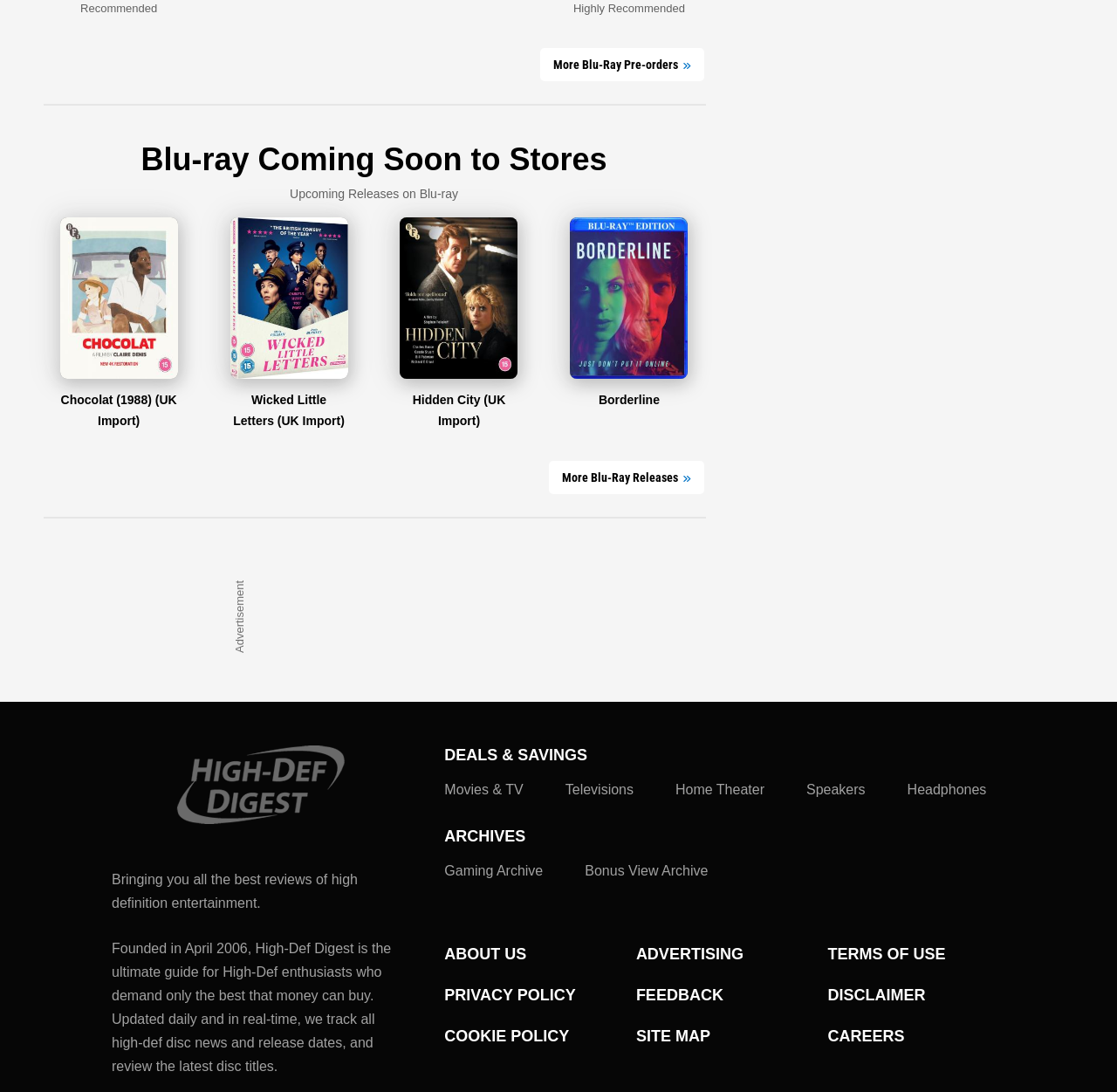How many Blu-ray releases are shown on this page?
Please provide a single word or phrase answer based on the image.

4